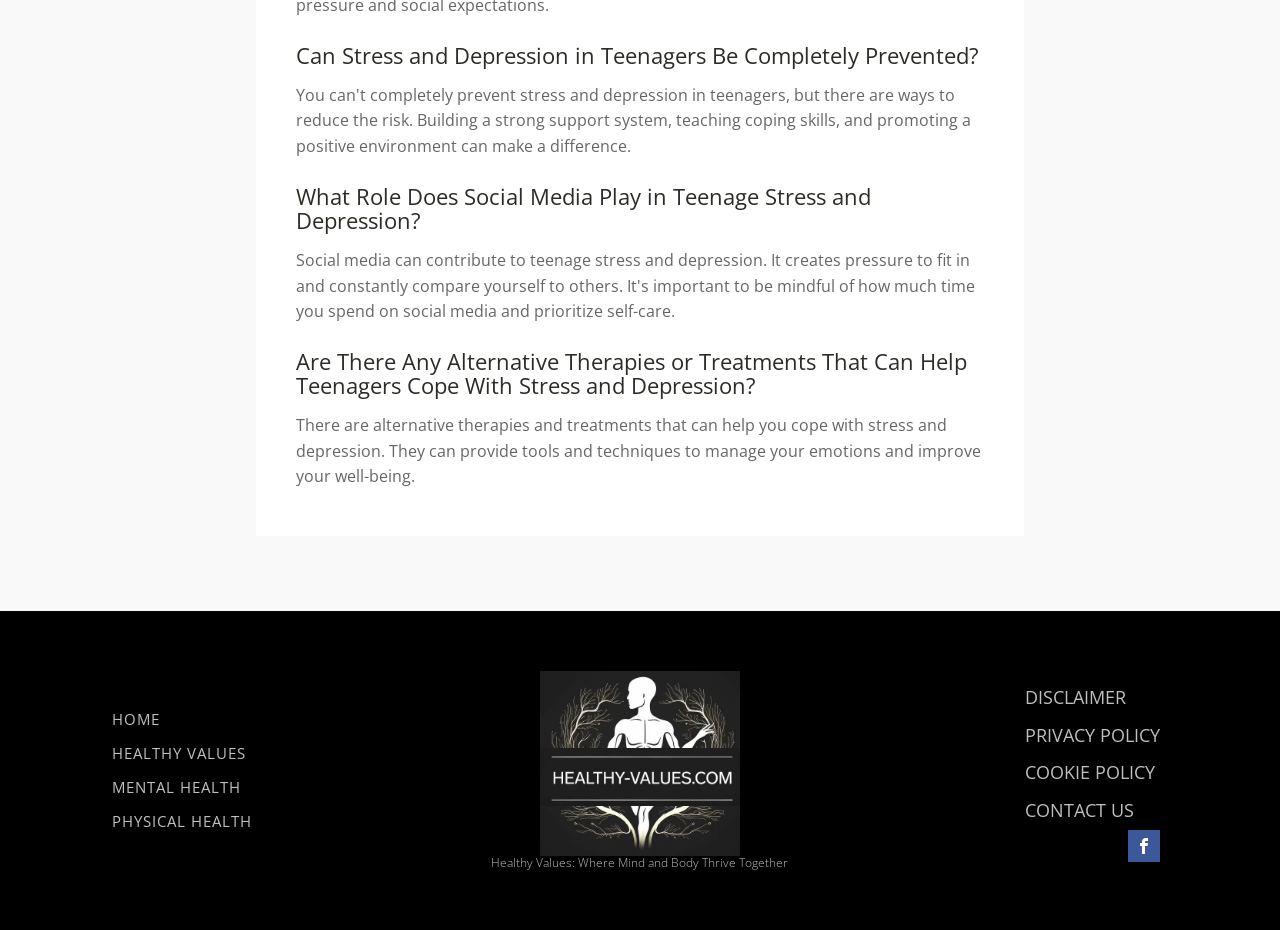Provide the bounding box coordinates of the HTML element this sentence describes: "Disclaimer".

[0.801, 0.73, 0.906, 0.771]